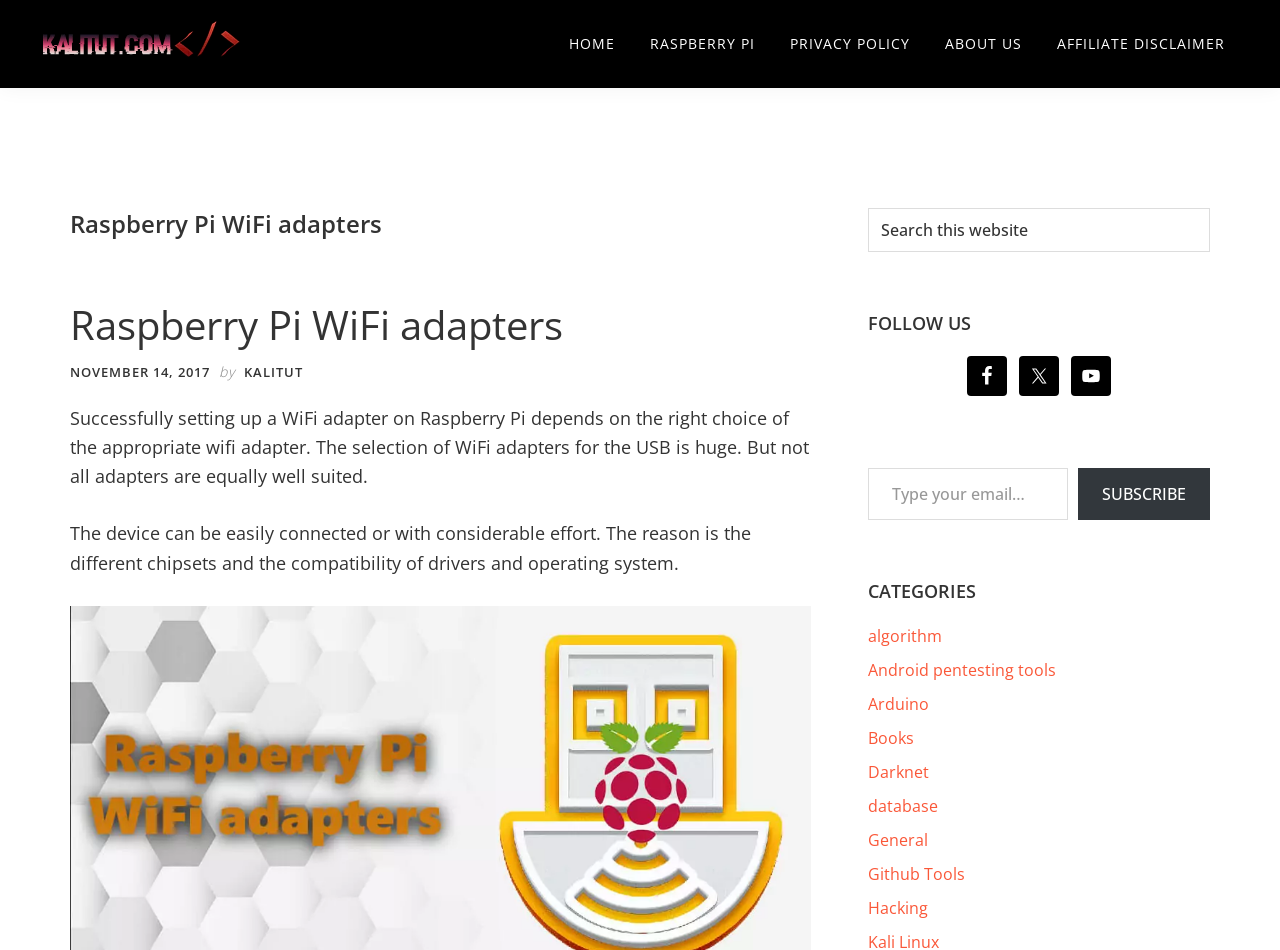Who is the author of this article?
Please provide a single word or phrase as the answer based on the screenshot.

KALITUT